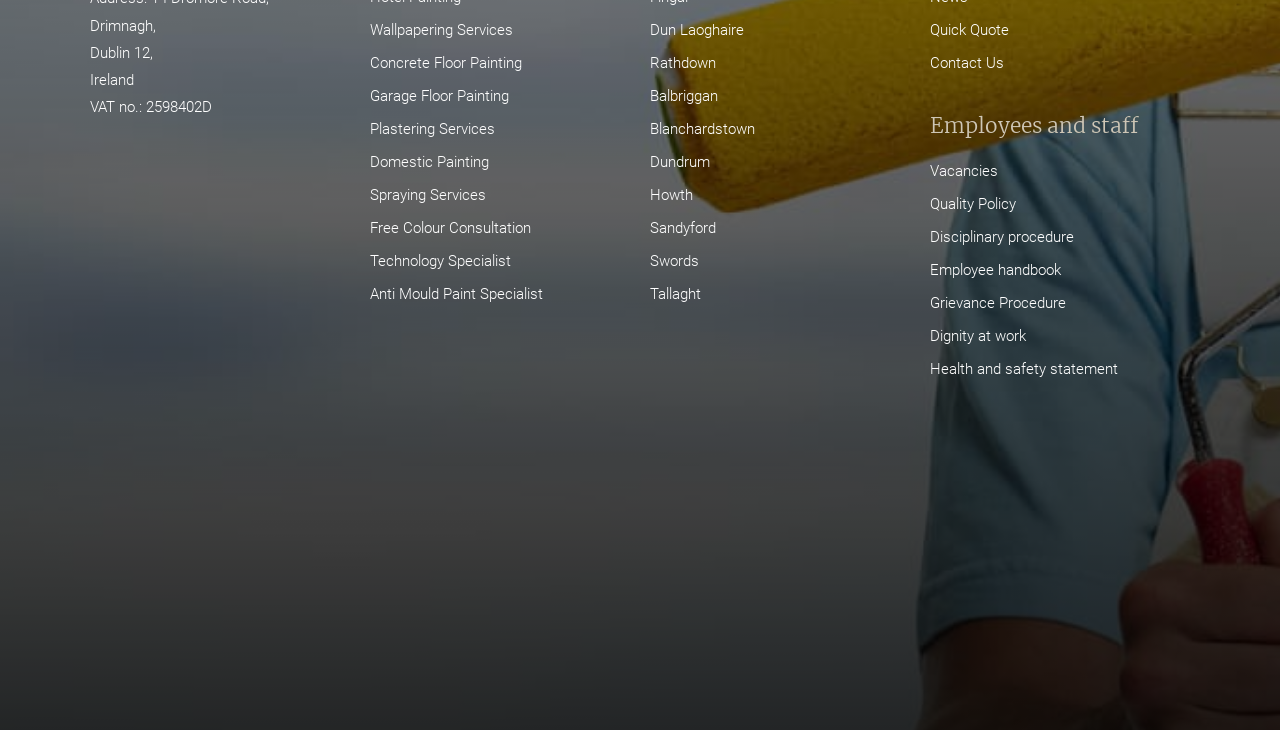Identify the bounding box of the UI component described as: "Garage Floor Painting".

[0.289, 0.12, 0.398, 0.144]